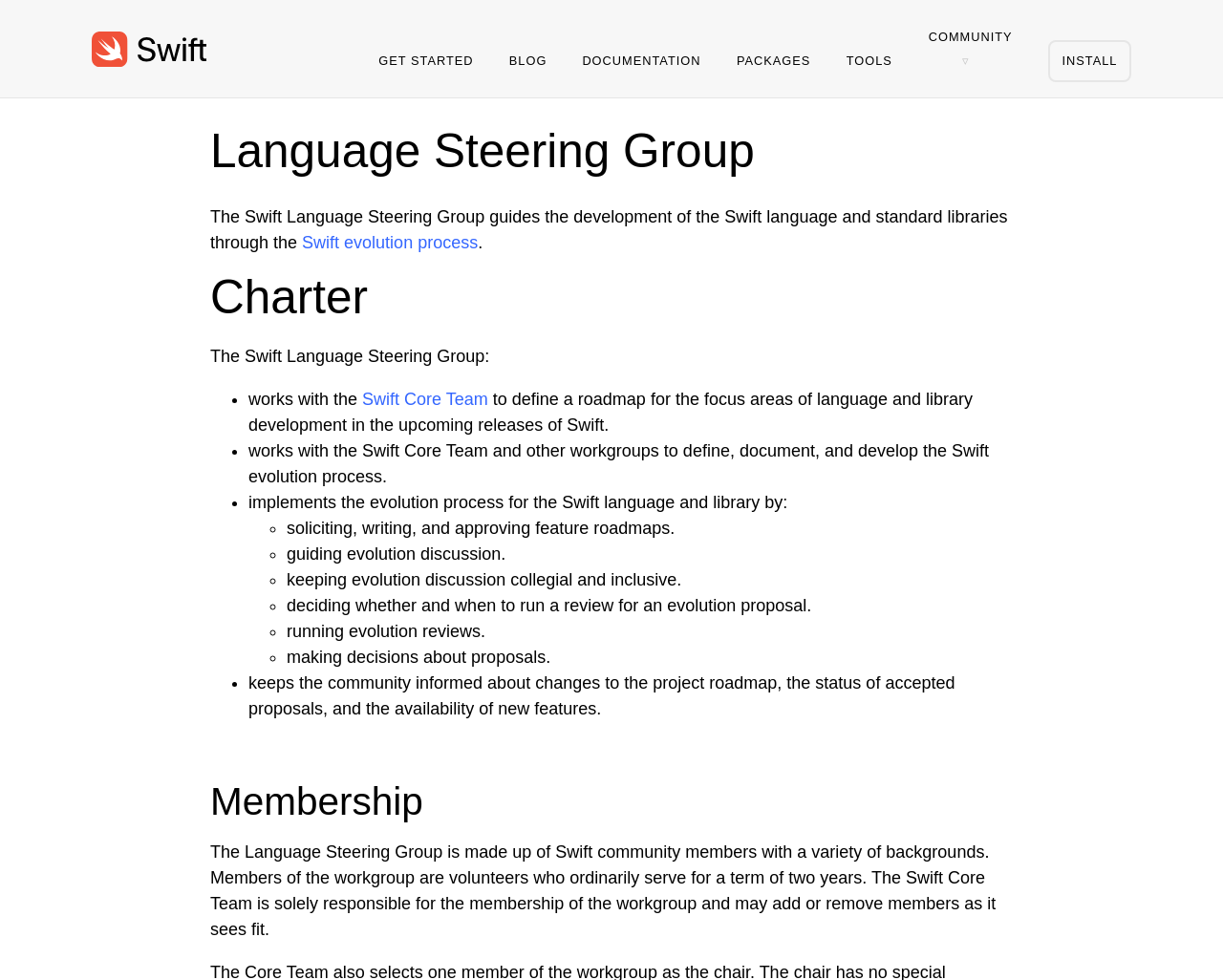How long do members of the Language Steering Group typically serve?
Based on the screenshot, provide your answer in one word or phrase.

Two years